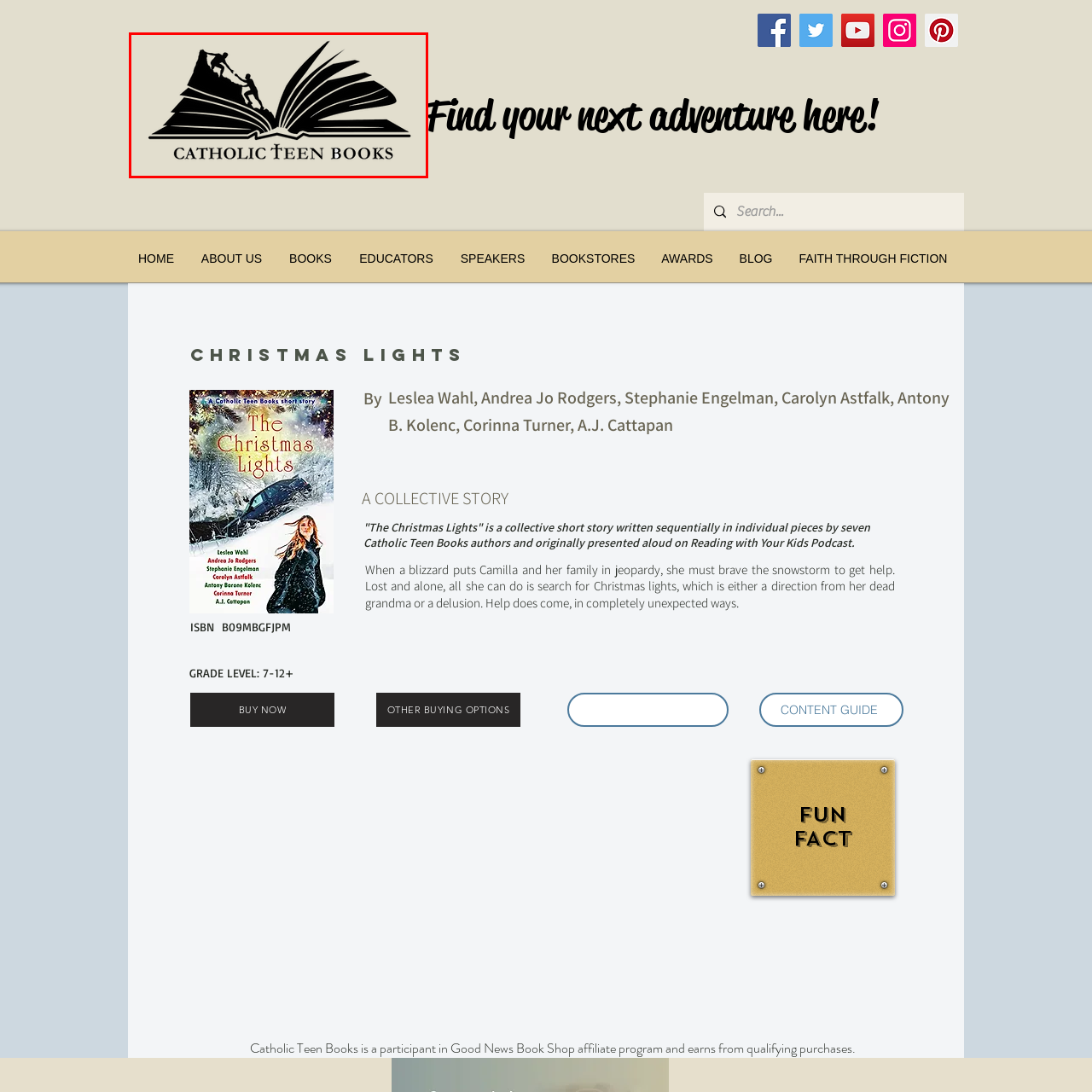Check the image highlighted in red, What is the color of the silhouette?
 Please answer in a single word or phrase.

Black